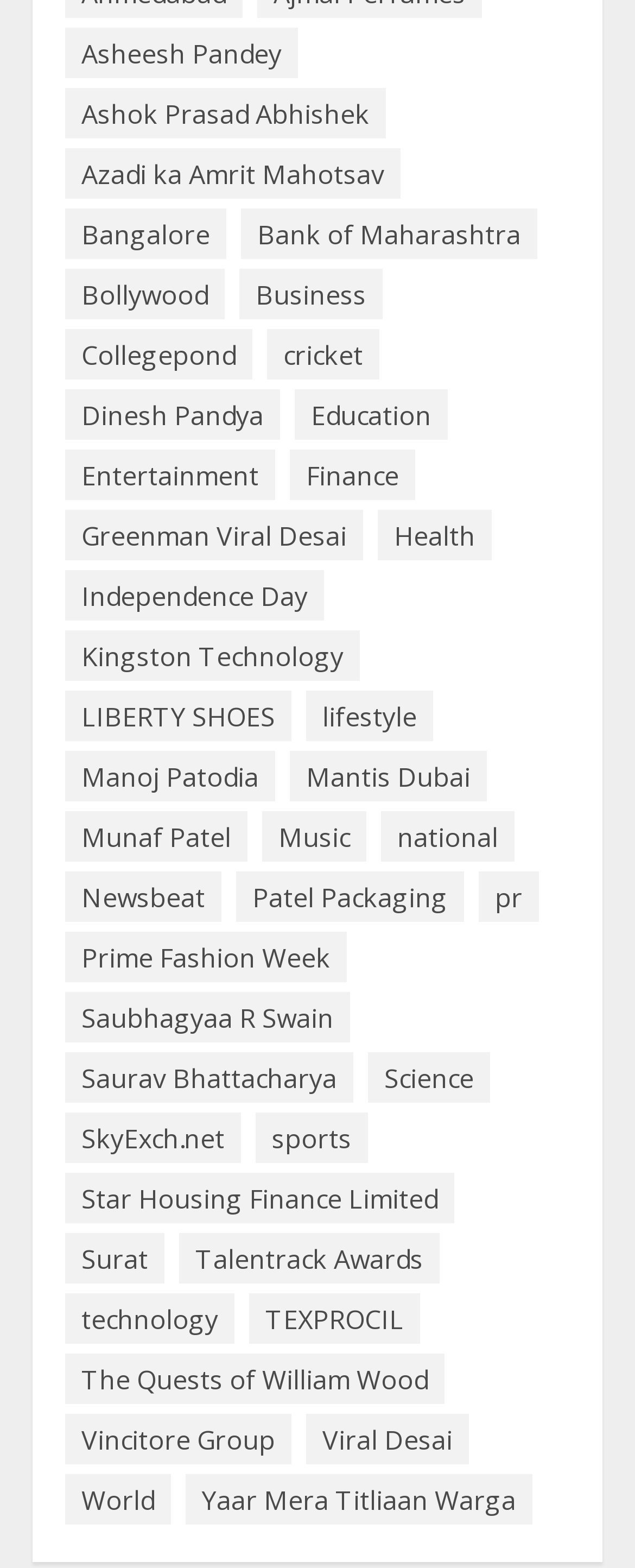Are there any categories with no items?
Using the image, respond with a single word or phrase.

No